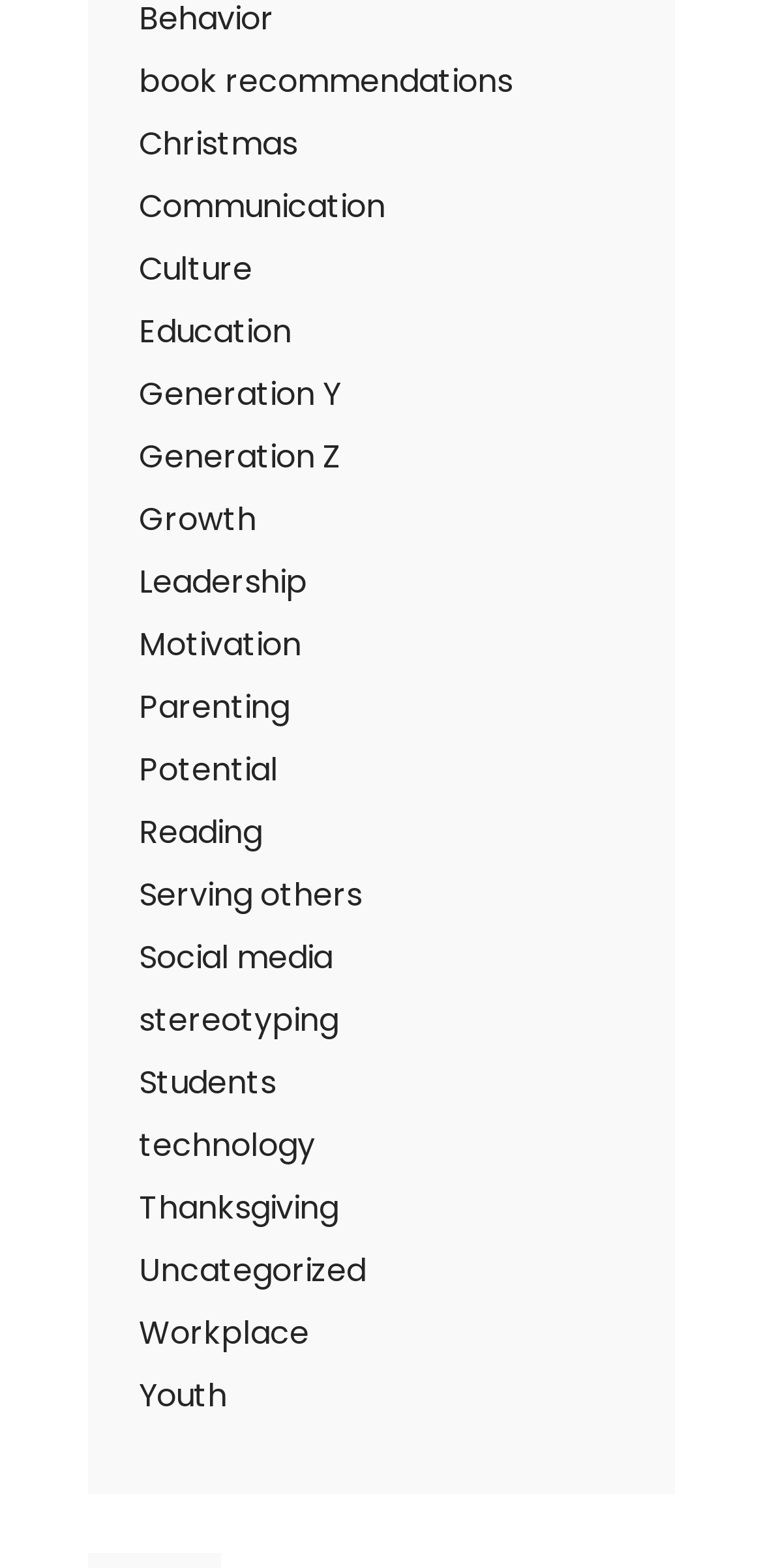Identify the bounding box coordinates for the region to click in order to carry out this instruction: "read about Generation Y". Provide the coordinates using four float numbers between 0 and 1, formatted as [left, top, right, bottom].

[0.182, 0.237, 0.446, 0.266]